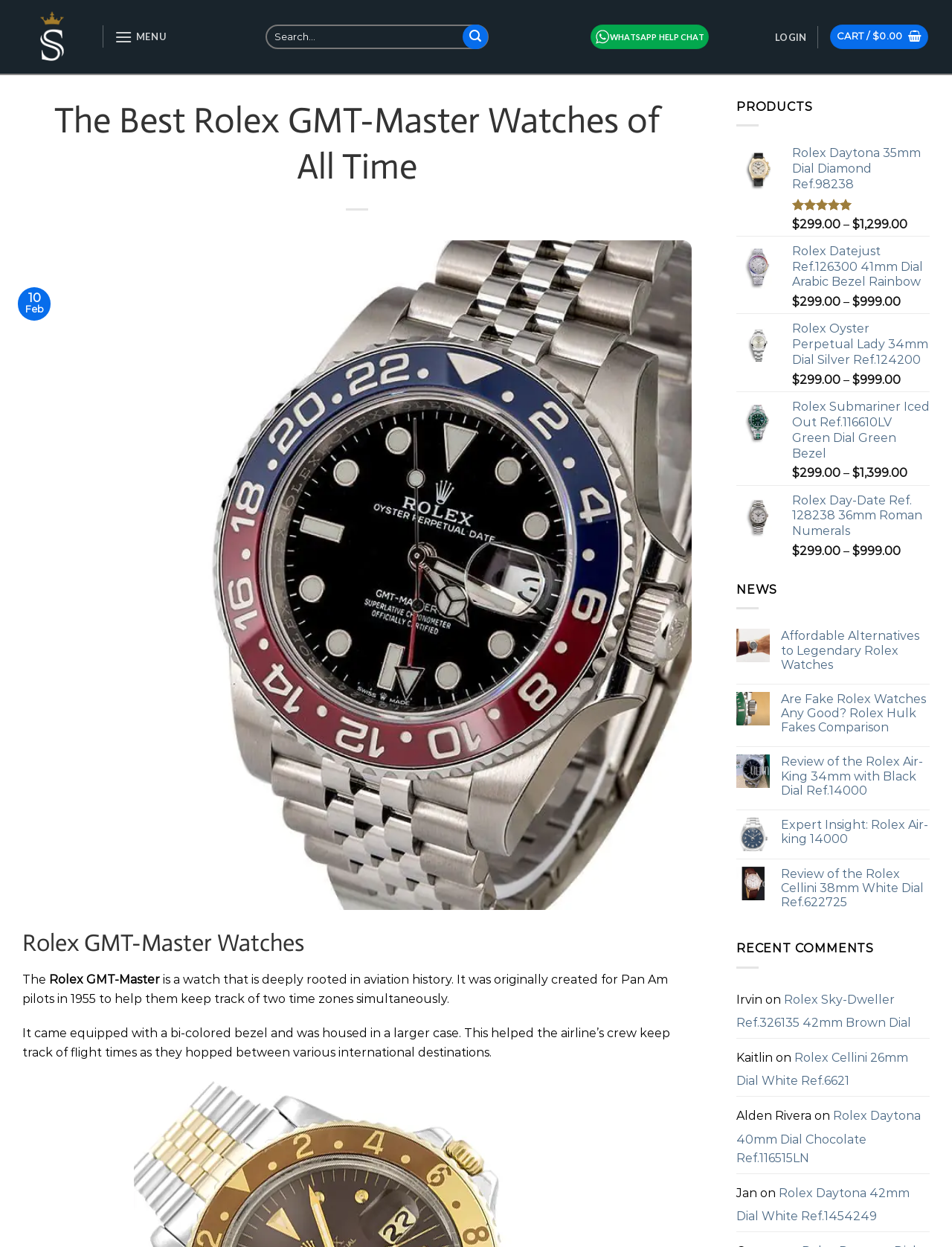Extract the main title from the webpage and generate its text.

The Best Rolex GMT-Master Watches of All Time